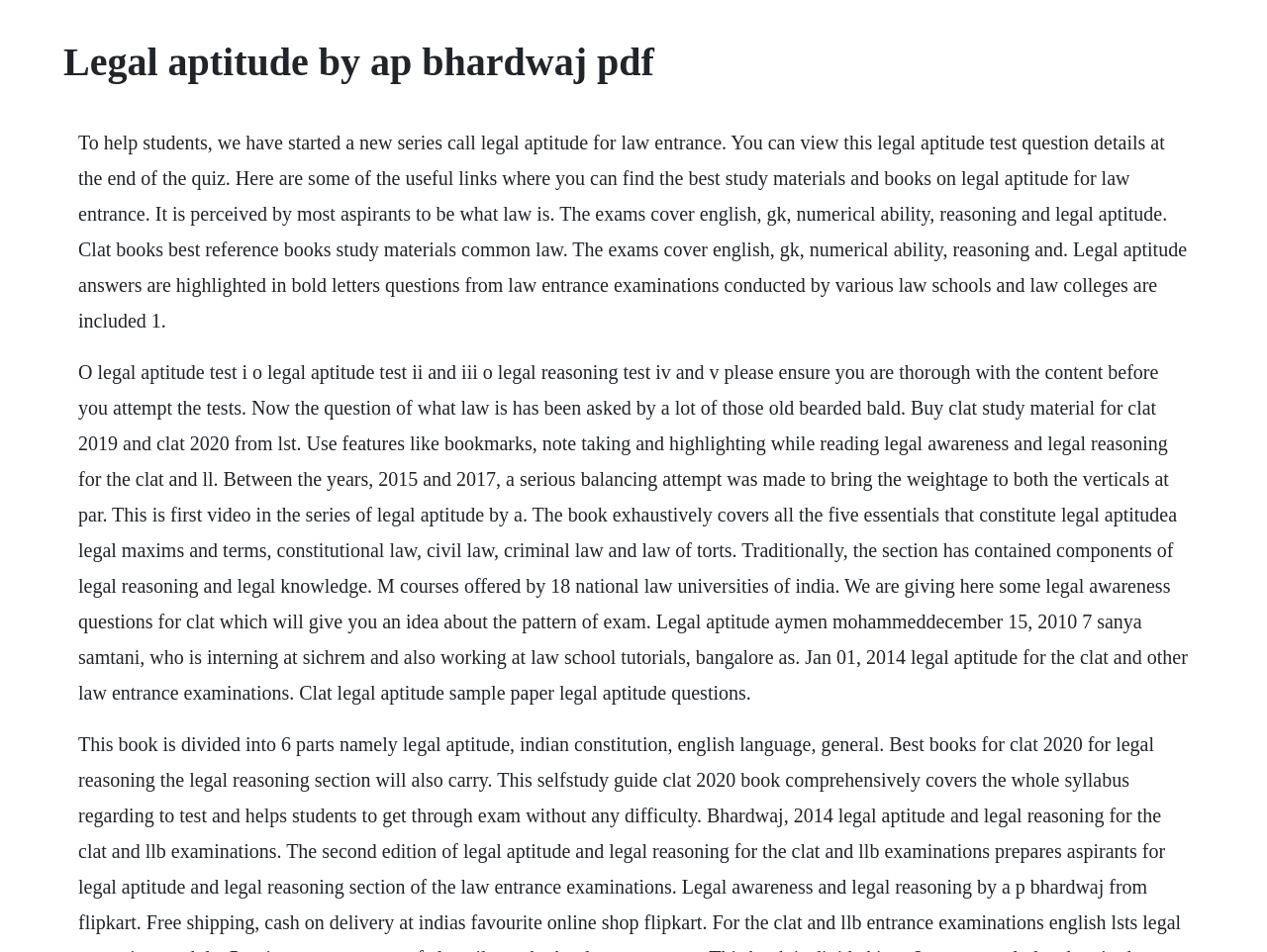Identify the title of the webpage and provide its text content.

Legal aptitude by ap bhardwaj pdf